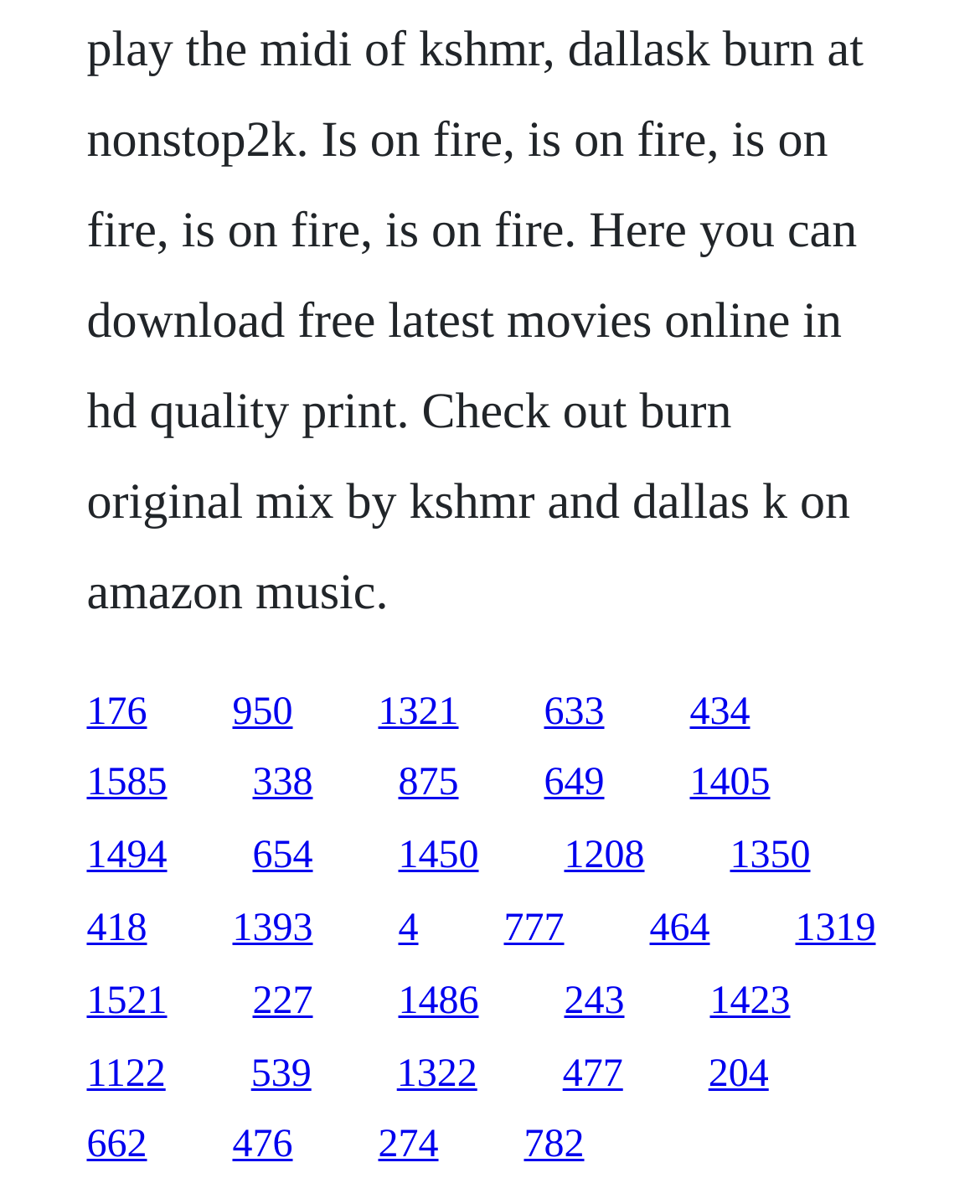What is the horizontal position of the last link?
Respond to the question with a well-detailed and thorough answer.

I looked at the bounding box coordinates of the last link element, and its left coordinate is 0.088, which indicates its horizontal position on the webpage.